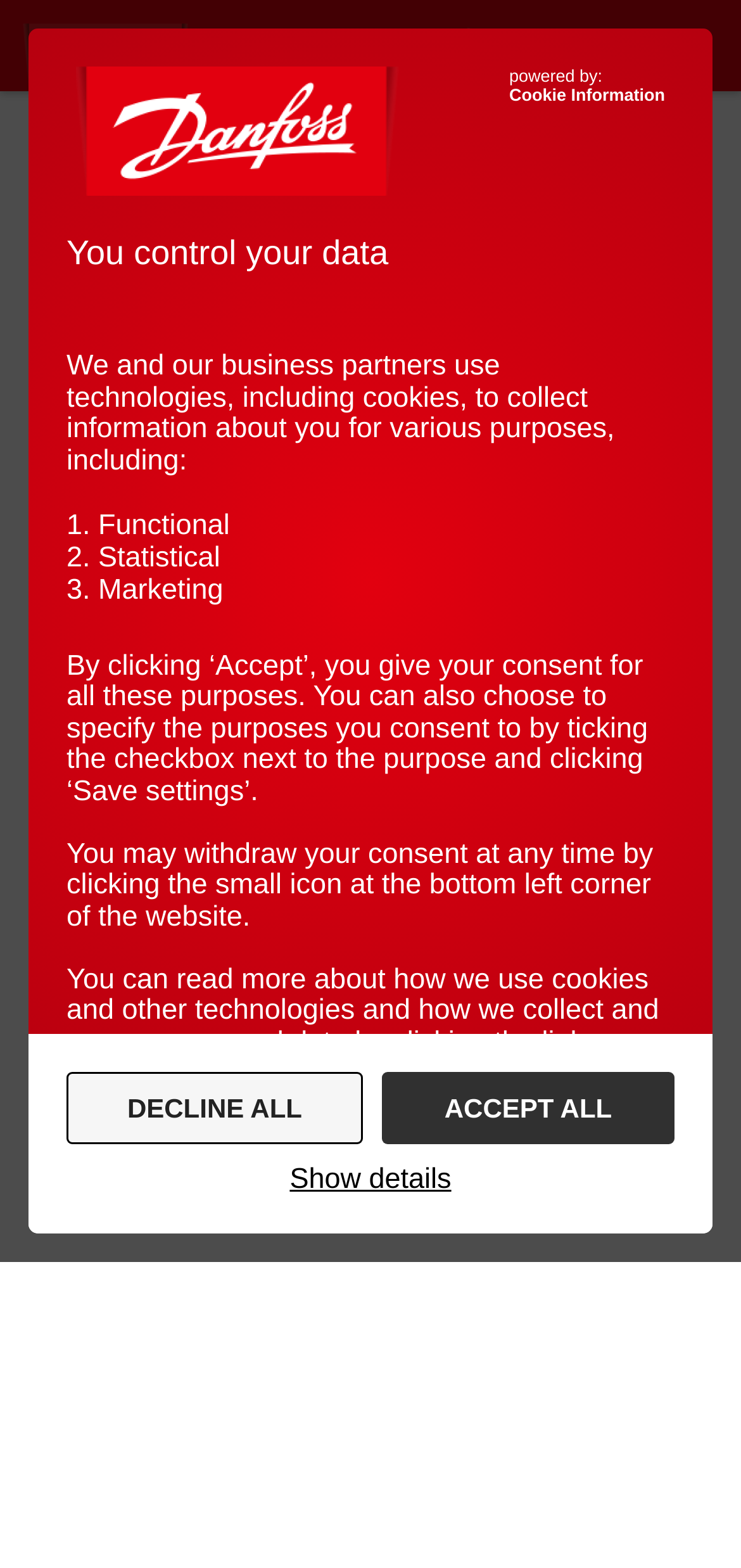Identify the bounding box coordinates of the element that should be clicked to fulfill this task: "Read more about cookies". The coordinates should be provided as four float numbers between 0 and 1, i.e., [left, top, right, bottom].

[0.09, 0.675, 0.528, 0.696]